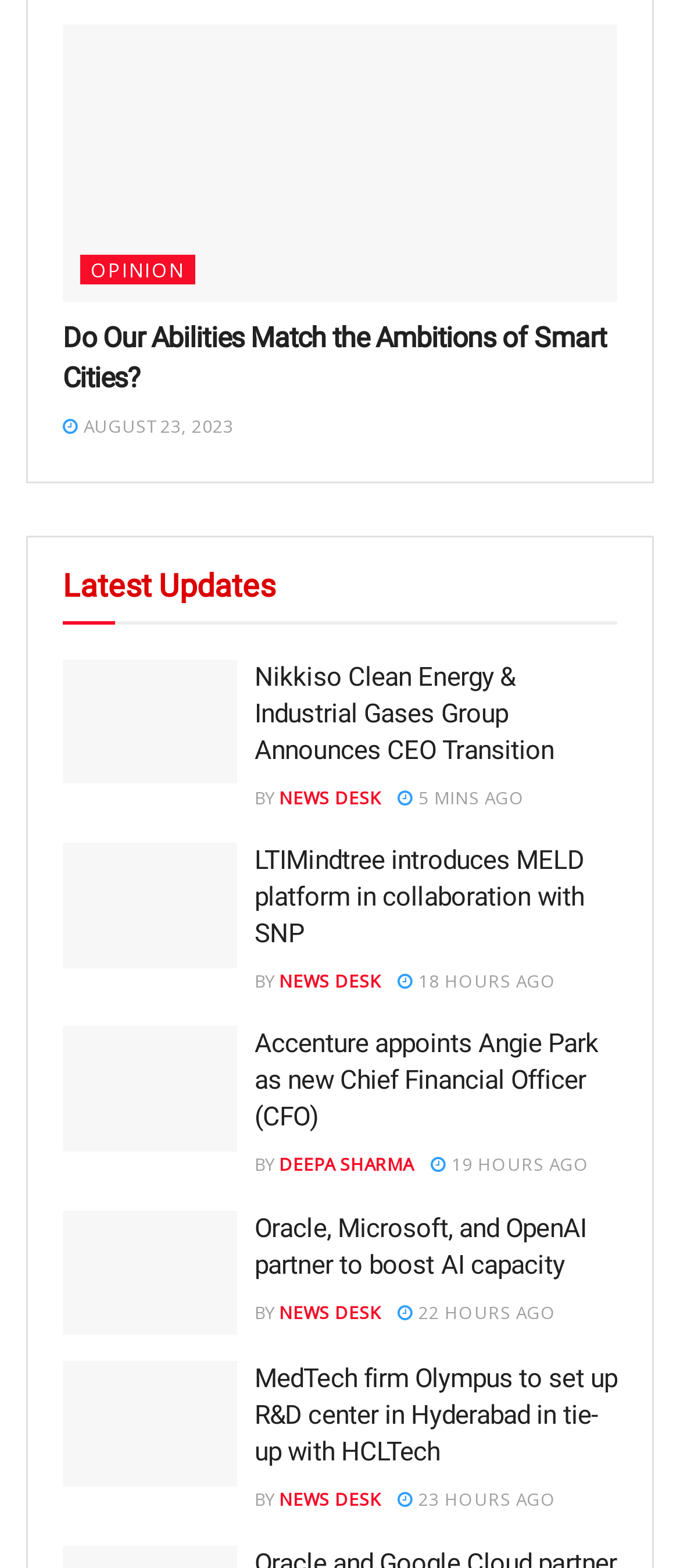Determine the bounding box coordinates for the clickable element to execute this instruction: "Click on background talent extras for film, tv and more". Provide the coordinates as four float numbers between 0 and 1, i.e., [left, top, right, bottom].

None